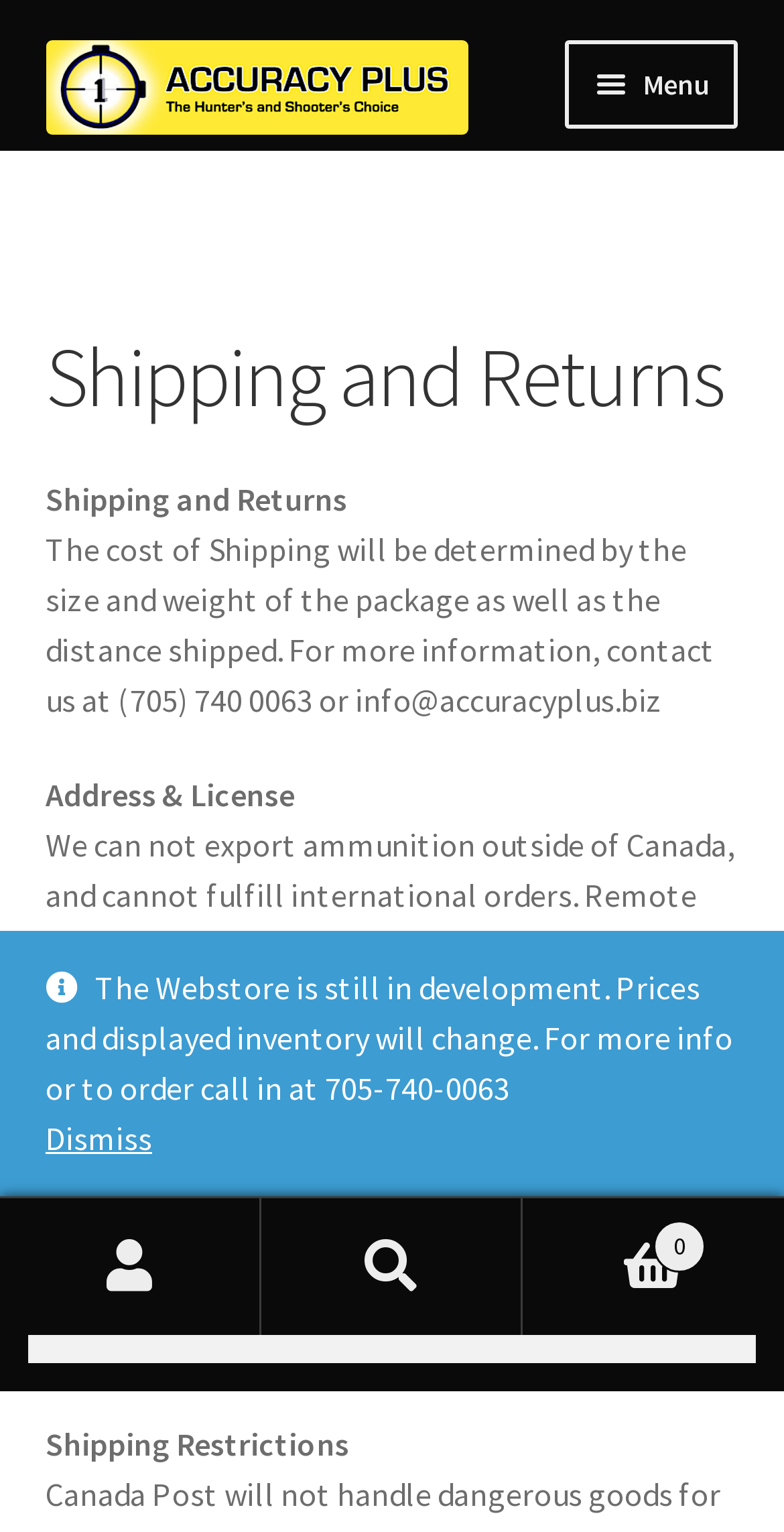Based on the element description Dismiss, identify the bounding box of the UI element in the given webpage screenshot. The coordinates should be in the format (top-left x, top-left y, bottom-right x, bottom-right y) and must be between 0 and 1.

[0.058, 0.727, 0.942, 0.76]